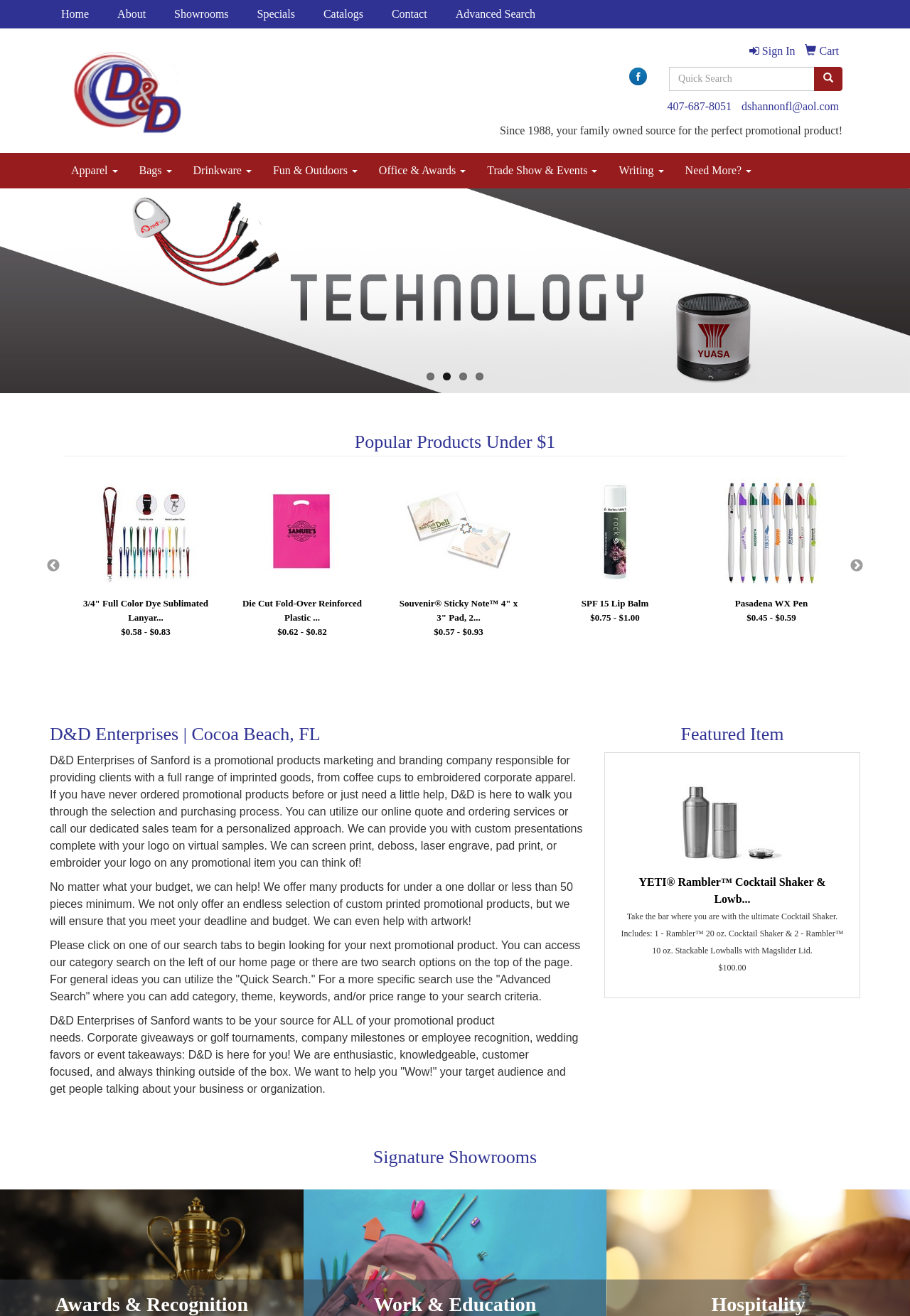Please predict the bounding box coordinates of the element's region where a click is necessary to complete the following instruction: "View the 'Featured Item'". The coordinates should be represented by four float numbers between 0 and 1, i.e., [left, top, right, bottom].

[0.68, 0.583, 0.929, 0.664]